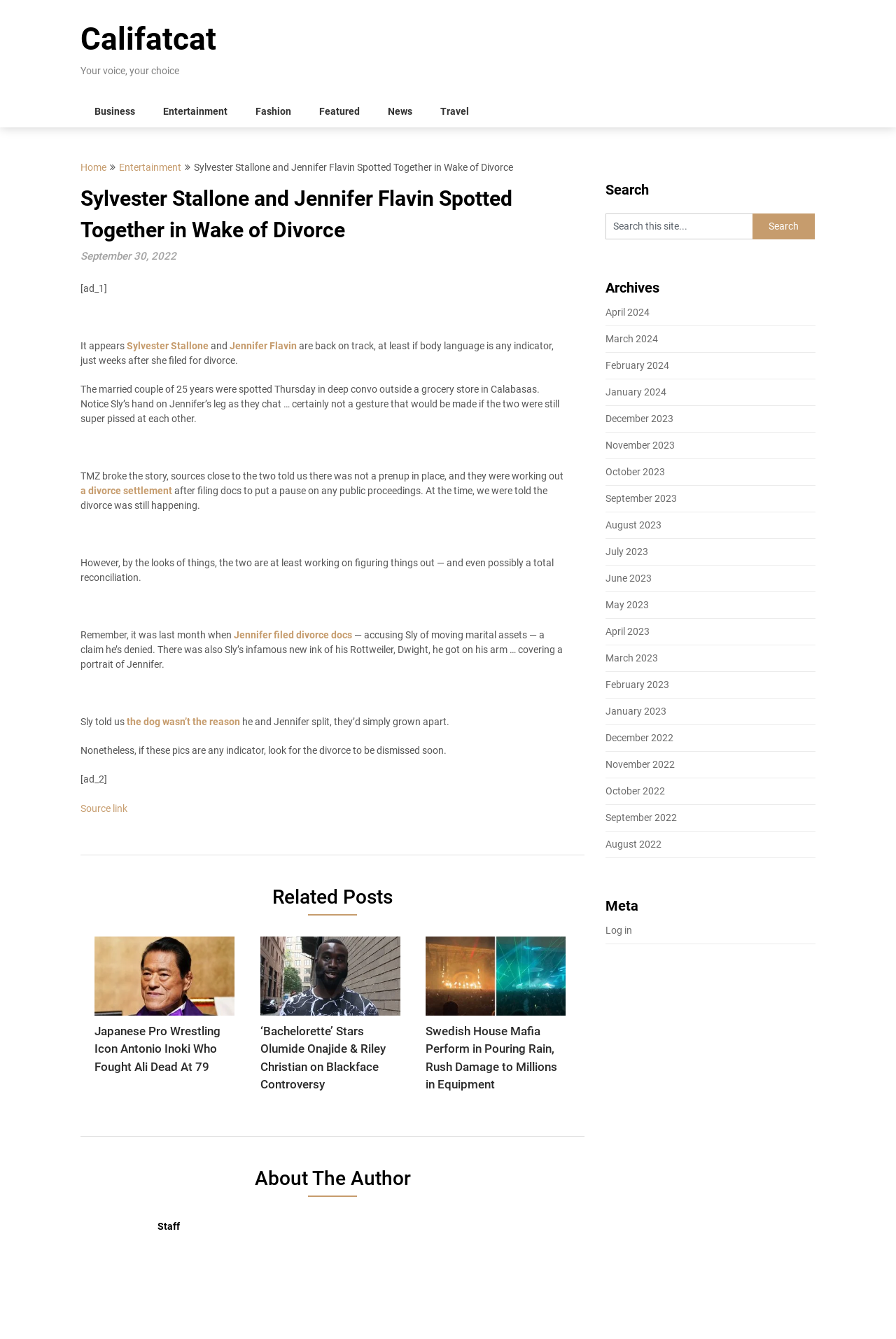Kindly determine the bounding box coordinates for the clickable area to achieve the given instruction: "Read about building bulletproof UI components".

None